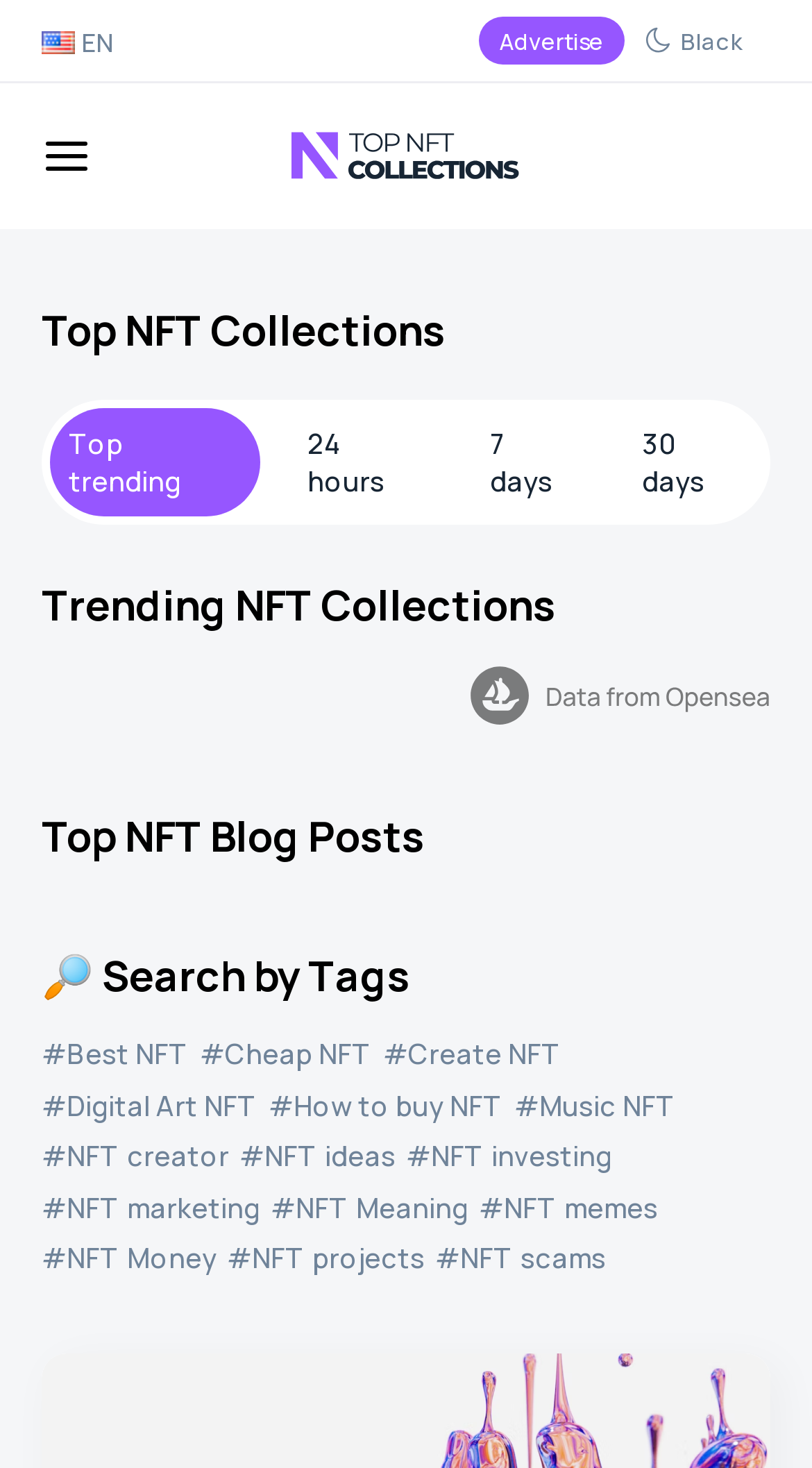Please determine the bounding box coordinates for the UI element described as: "parent_node: Search for: value="Search"".

None